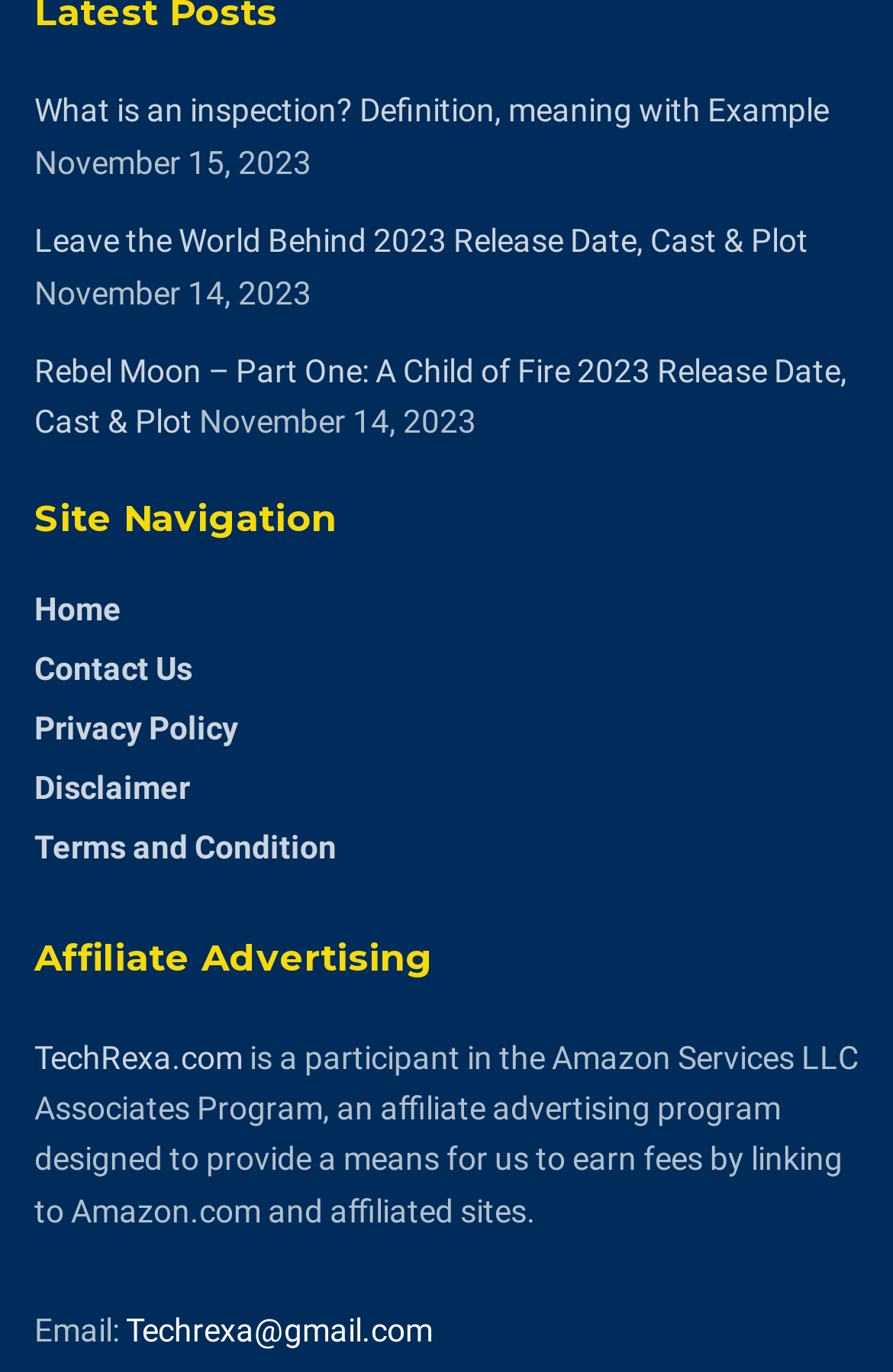Please determine the bounding box coordinates of the element's region to click in order to carry out the following instruction: "Check the privacy policy". The coordinates should be four float numbers between 0 and 1, i.e., [left, top, right, bottom].

[0.038, 0.518, 0.267, 0.544]